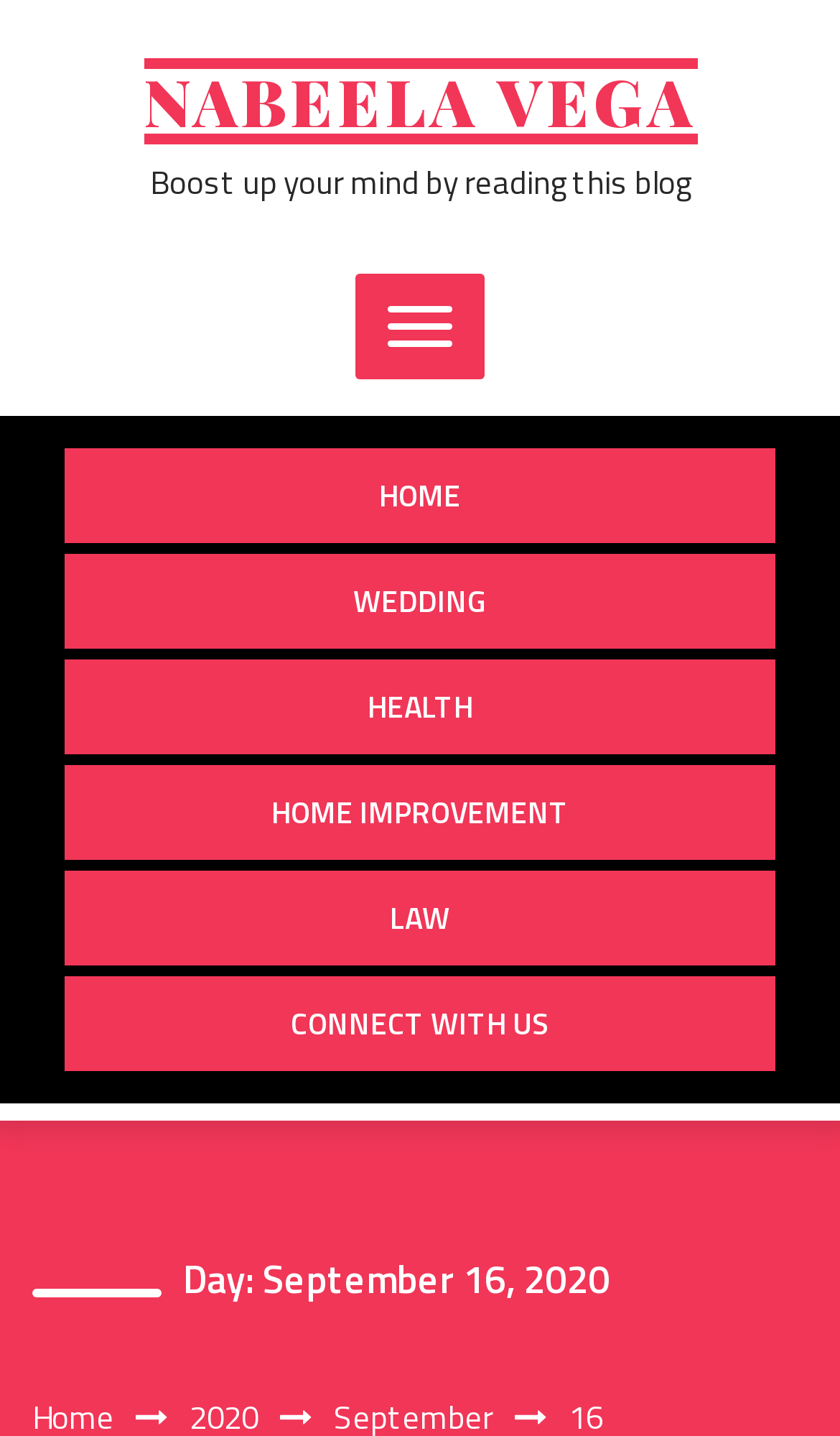What is the name of the blogger?
Provide a detailed answer to the question, using the image to inform your response.

The name of the blogger can be found in the heading element 'NABEELA VEGA' which is located at the top of the webpage, and also in the link element 'NABEELA VEGA' which is right below the heading.